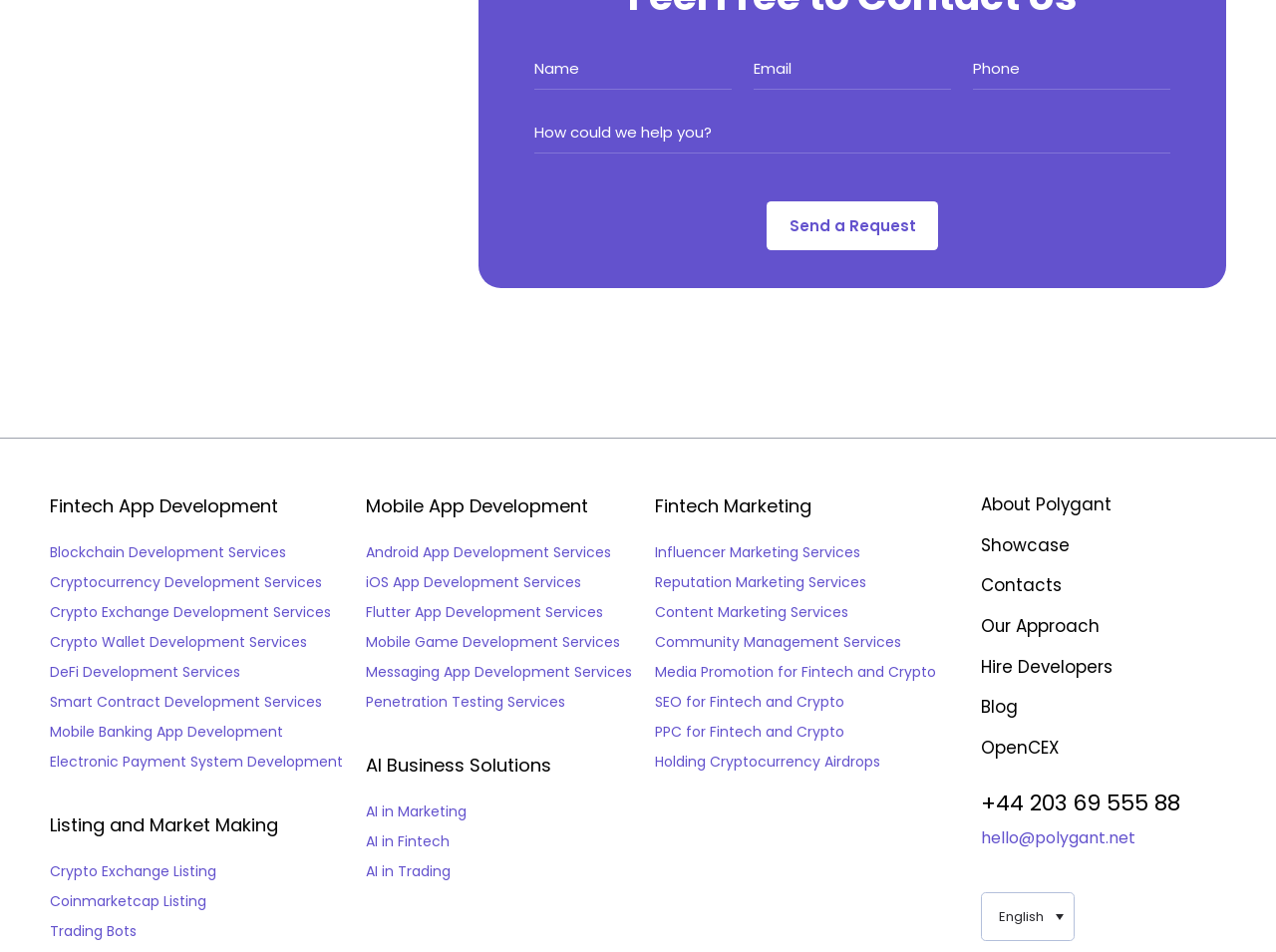What is the purpose of the contact form?
Using the image as a reference, answer with just one word or a short phrase.

To send a request